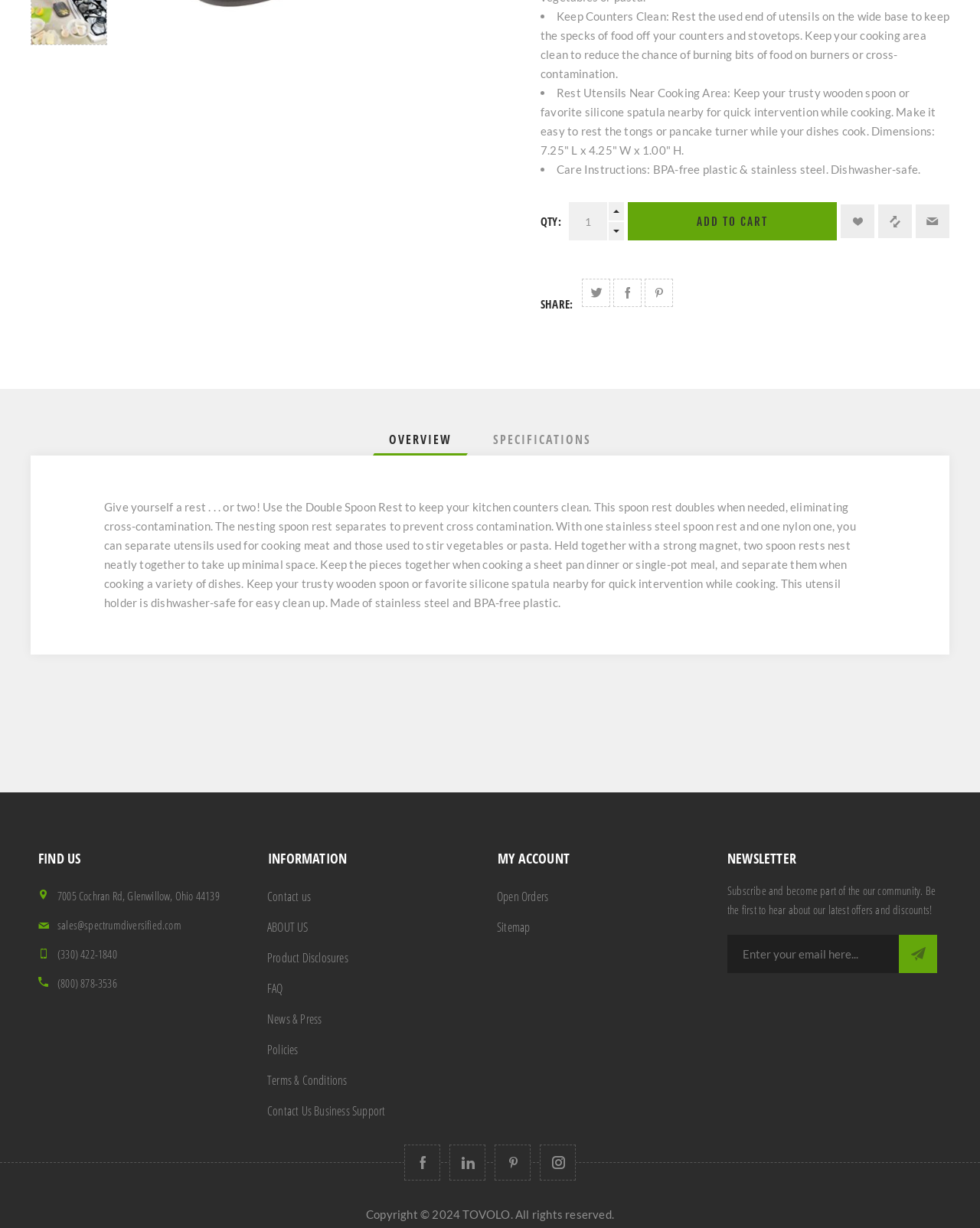Find the bounding box coordinates corresponding to the UI element with the description: "Overview". The coordinates should be formatted as [left, top, right, bottom], with values as floats between 0 and 1.

[0.381, 0.345, 0.477, 0.371]